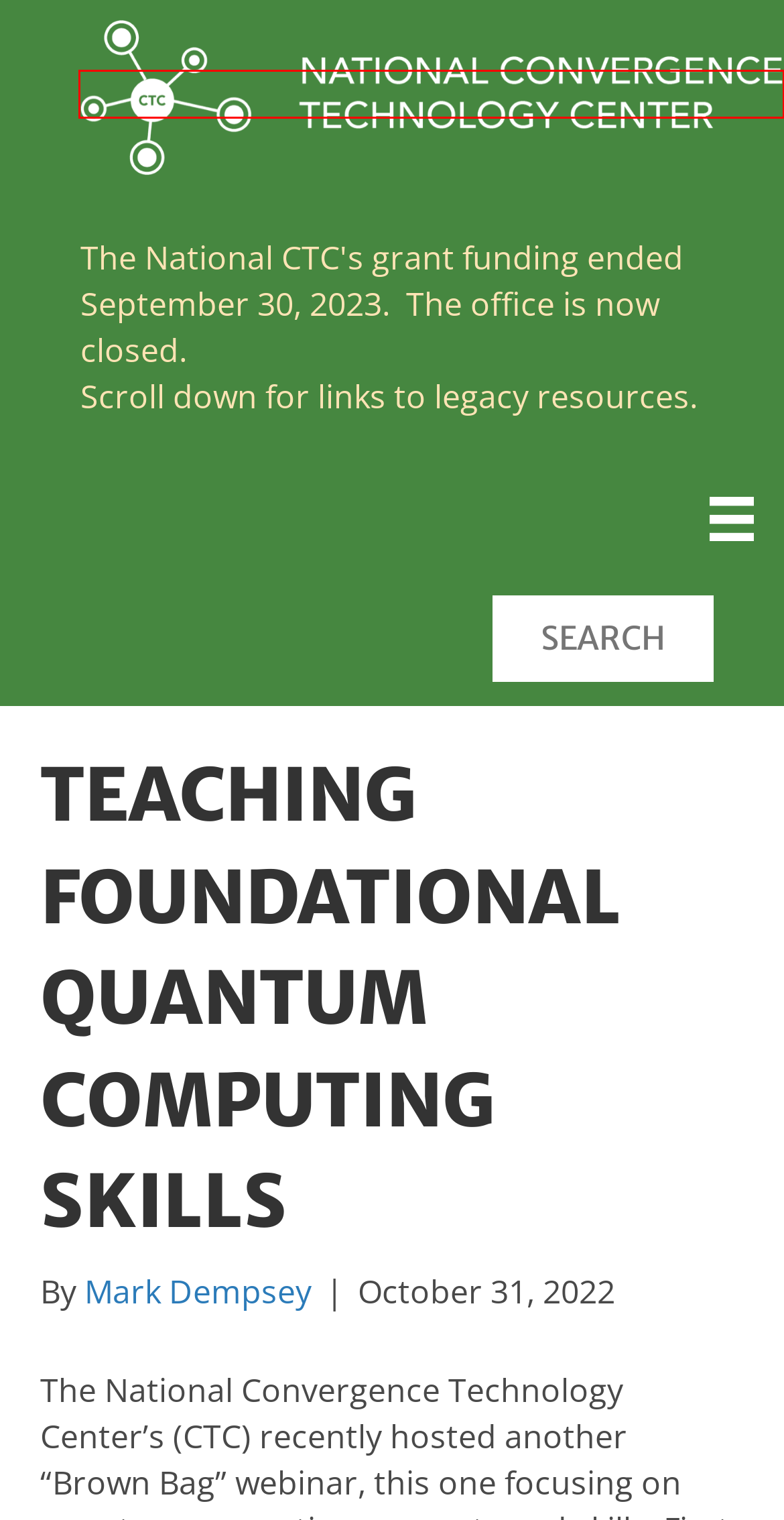Check out the screenshot of a webpage with a red rectangle bounding box. Select the best fitting webpage description that aligns with the new webpage after clicking the element inside the bounding box. Here are the candidates:
A. quantum computing Archives - National Convergence Technology Center
B. ConnectedTech - National Convergence Technology Center
C. Blog Archives - National Convergence Technology Center
D. Five Things We Heard at NCPN - National Convergence Technology Center
E. ITSS 2020 - National Convergence Technology Center
F. Mark Dempsey, Author at National Convergence Technology Center
G. Uncategorized Archives - National Convergence Technology Center
H. IT Educators Archives - National Convergence Technology Center

B